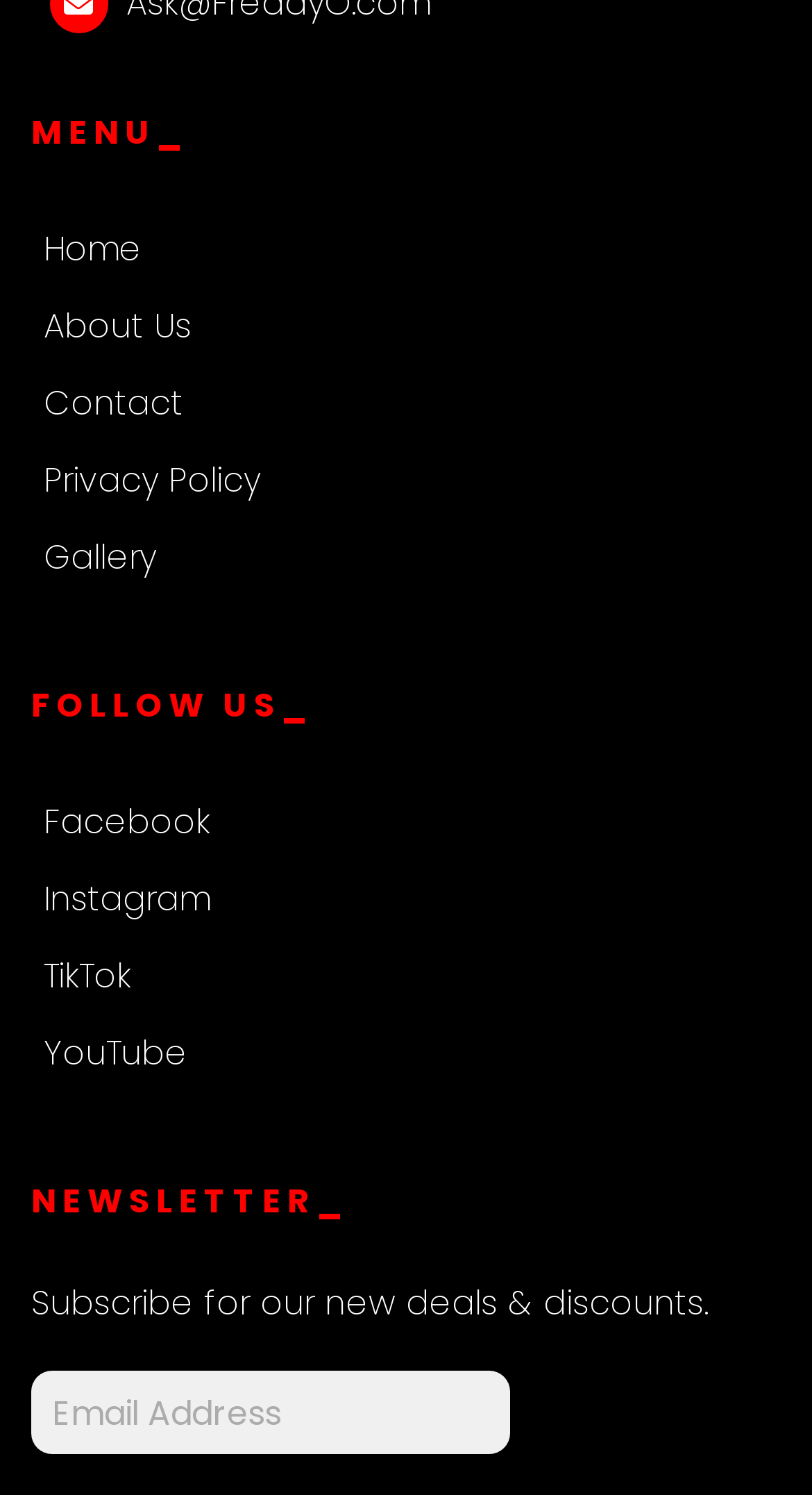What is the first menu item?
Please elaborate on the answer to the question with detailed information.

The first menu item is 'Home' because it is the first link element under the 'MENU_' heading, with a bounding box coordinate of [0.054, 0.15, 0.174, 0.182] which indicates its position at the top of the menu section.